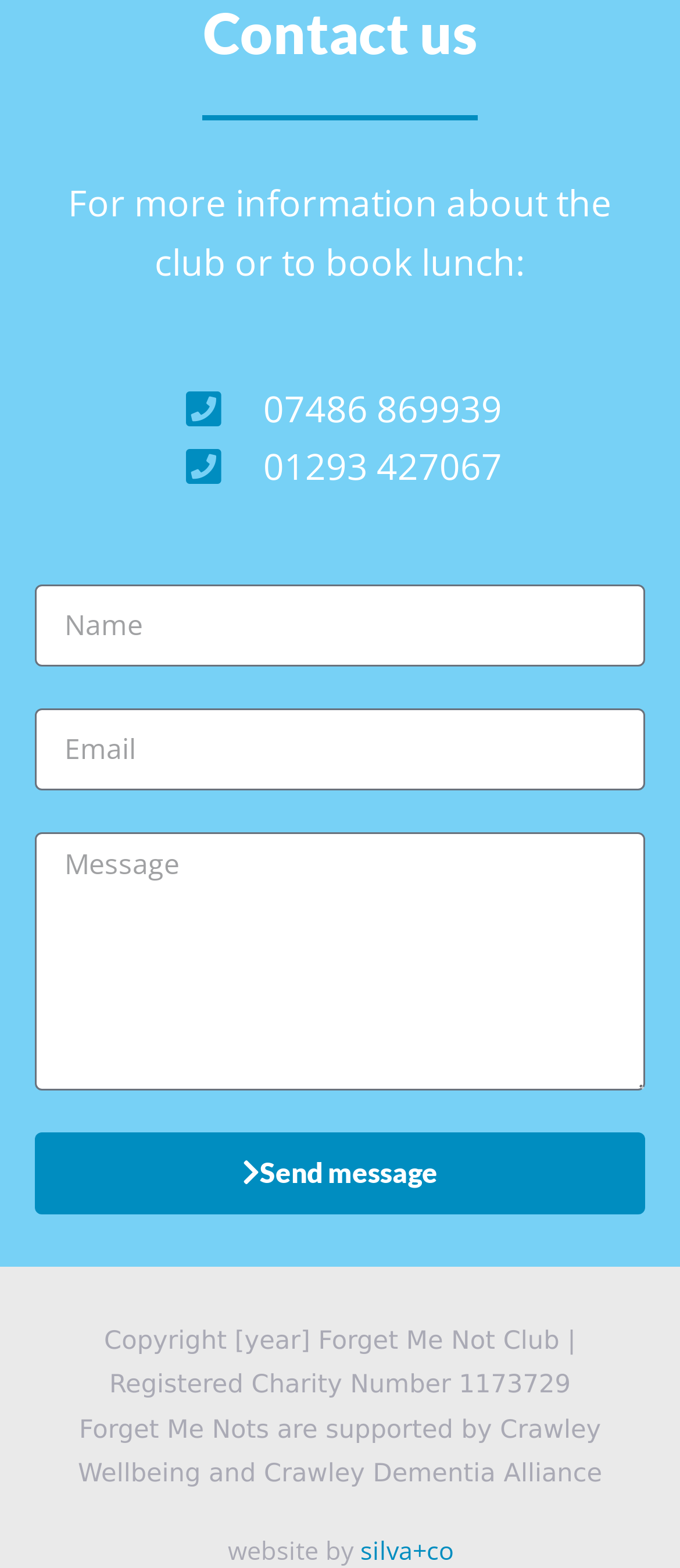How many text fields are there in the contact form?
Give a single word or phrase as your answer by examining the image.

3